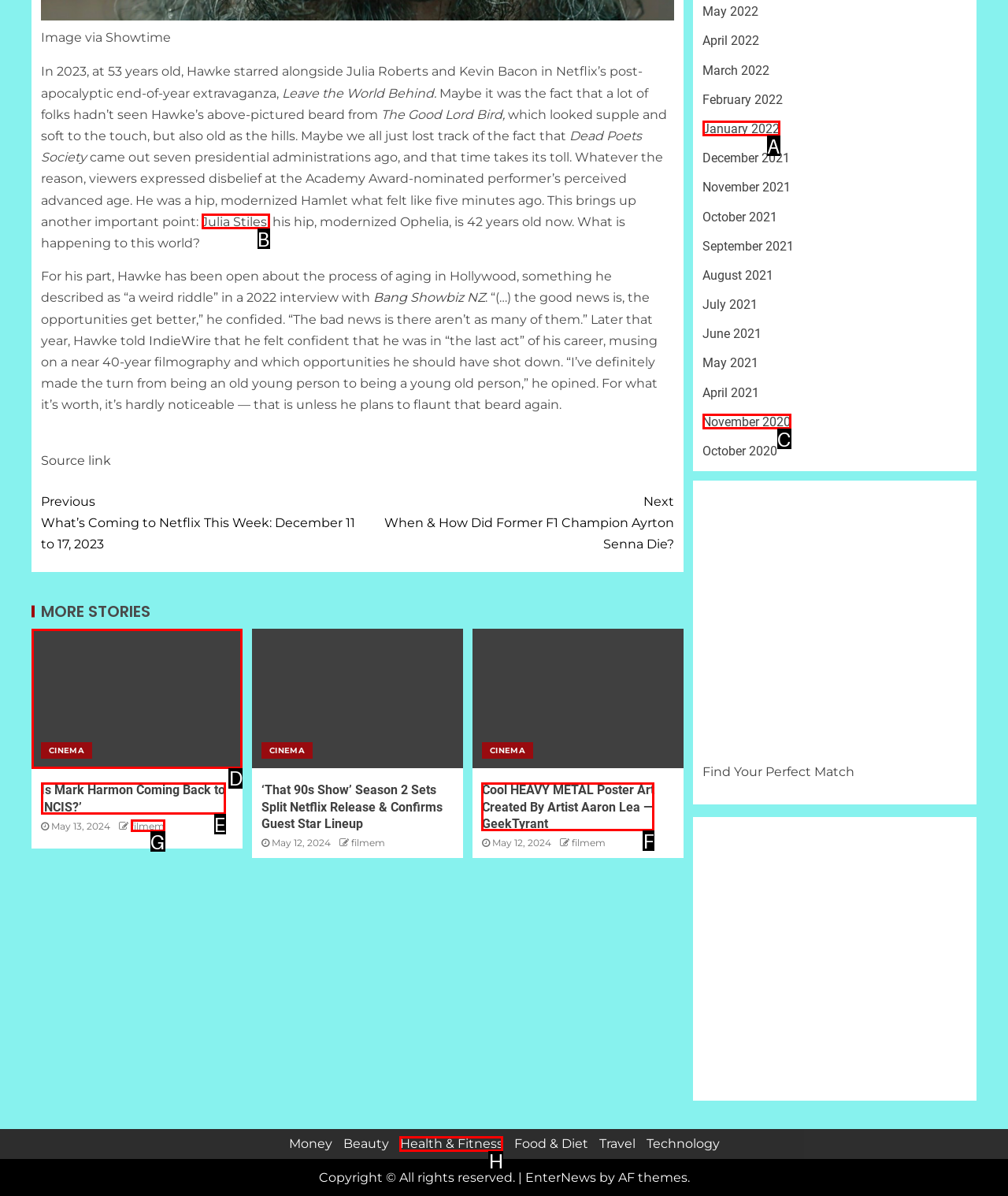Select the letter of the UI element that best matches: Health & Fitness
Answer with the letter of the correct option directly.

H